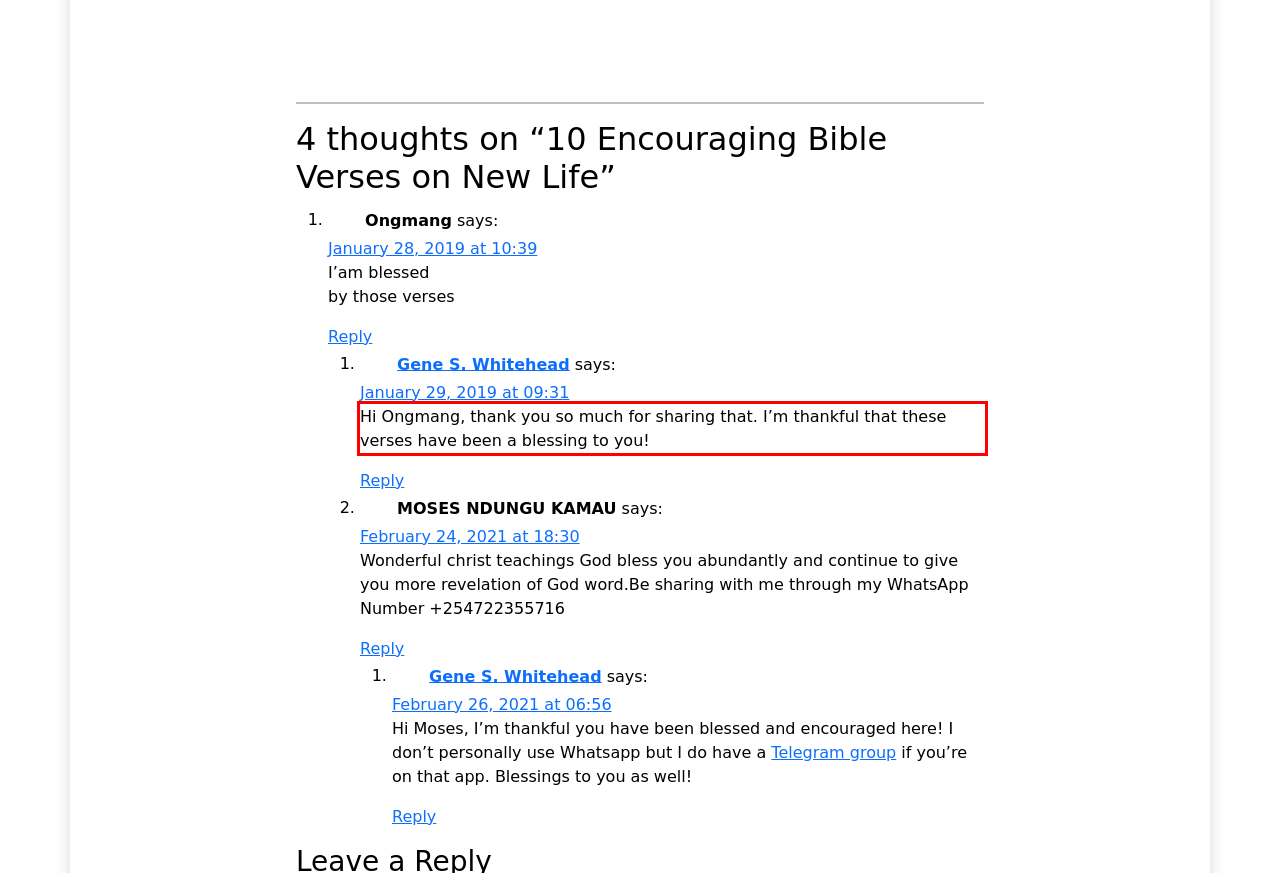Look at the webpage screenshot and recognize the text inside the red bounding box.

Hi Ongmang, thank you so much for sharing that. I’m thankful that these verses have been a blessing to you!